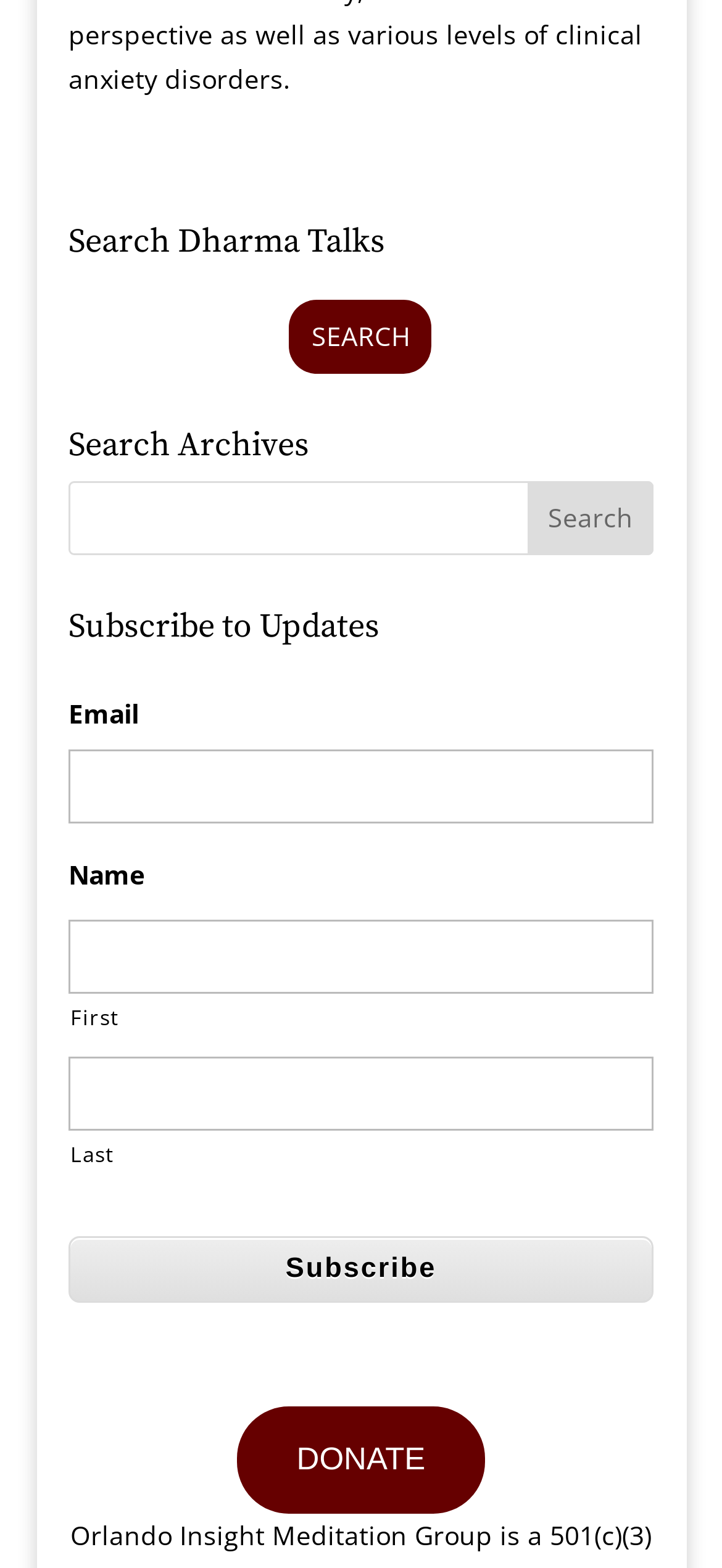What is the label of the second text field for subscription?
Examine the webpage screenshot and provide an in-depth answer to the question.

The second text field for subscription has a label 'Name', which is divided into two parts: First and Last. This suggests that the user needs to enter their full name to subscribe to updates.